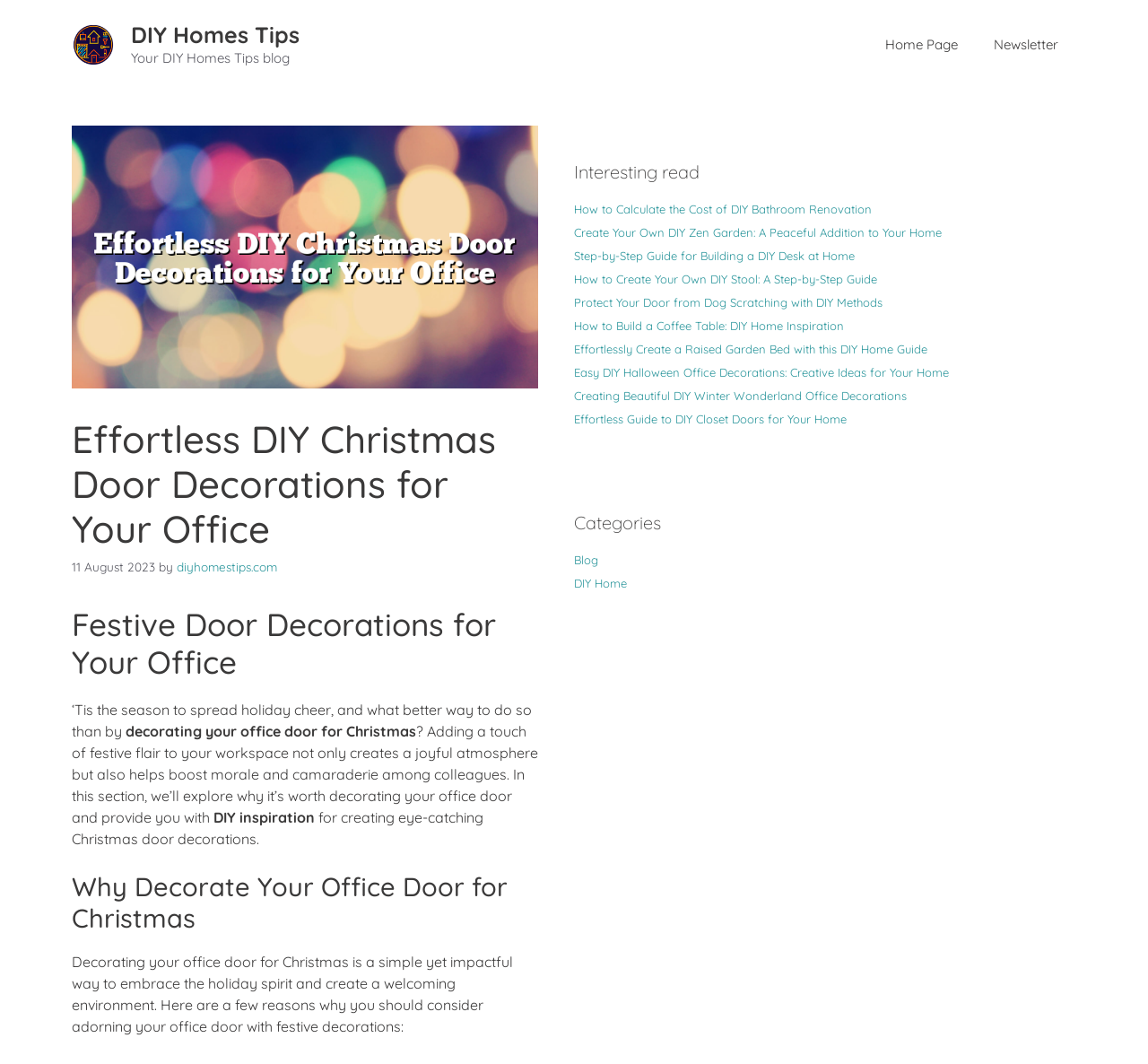Please answer the following question using a single word or phrase: What is the purpose of decorating office doors for Christmas?

Boost morale and camaraderie